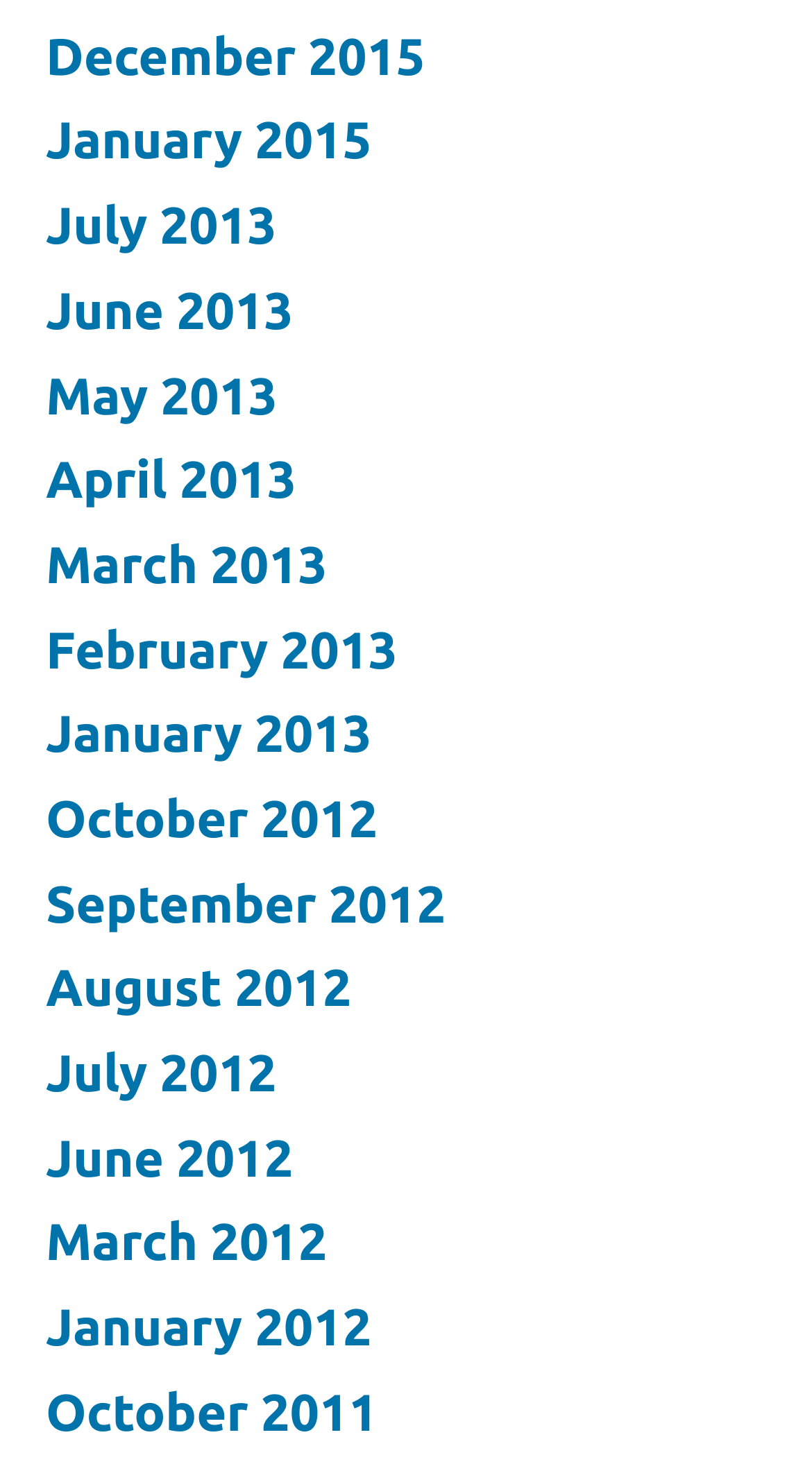Identify the bounding box coordinates of the area that should be clicked in order to complete the given instruction: "view July 2012". The bounding box coordinates should be four float numbers between 0 and 1, i.e., [left, top, right, bottom].

[0.056, 0.714, 0.341, 0.754]